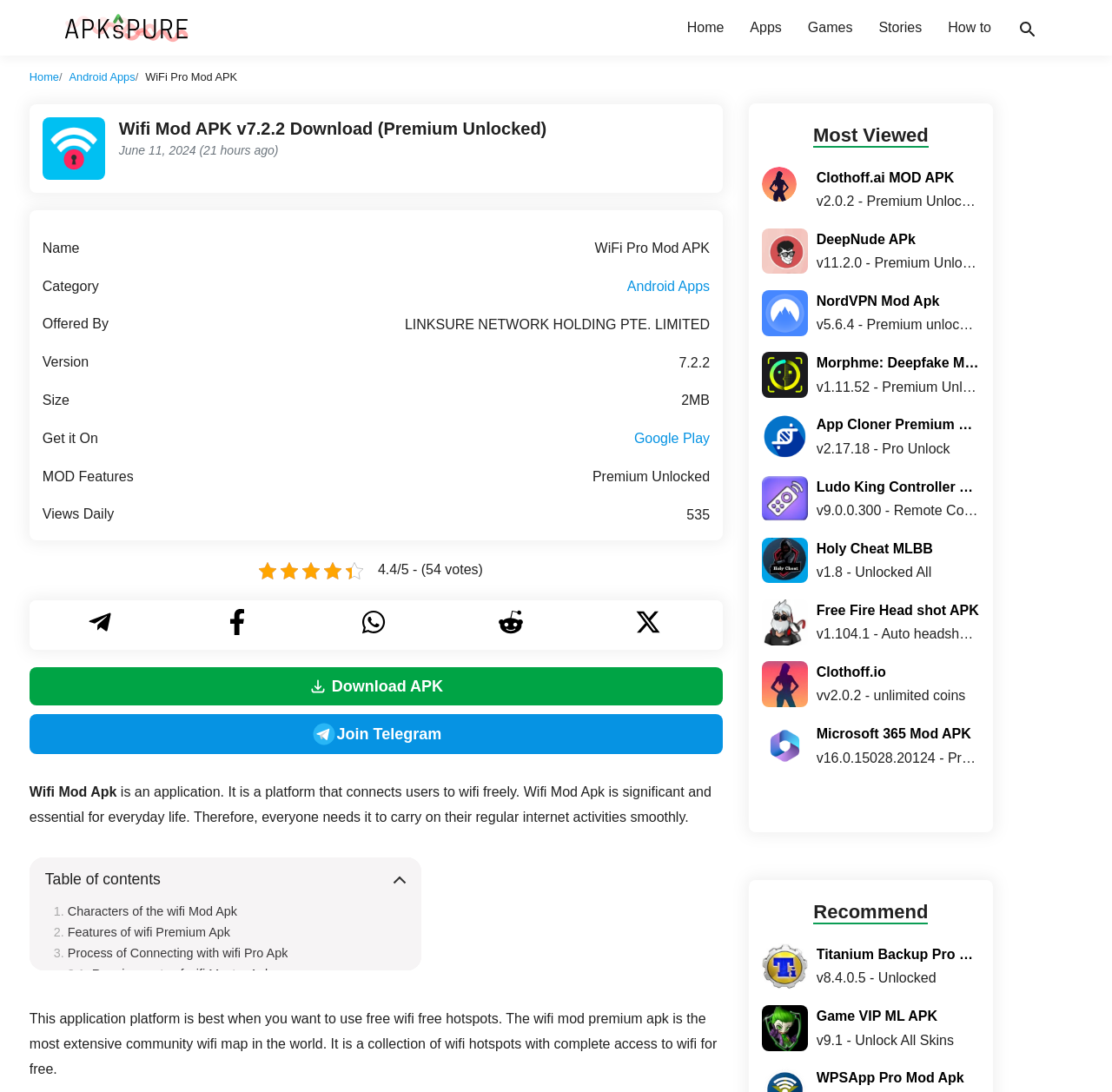How many votes does the APK have?
Using the visual information, answer the question in a single word or phrase.

54